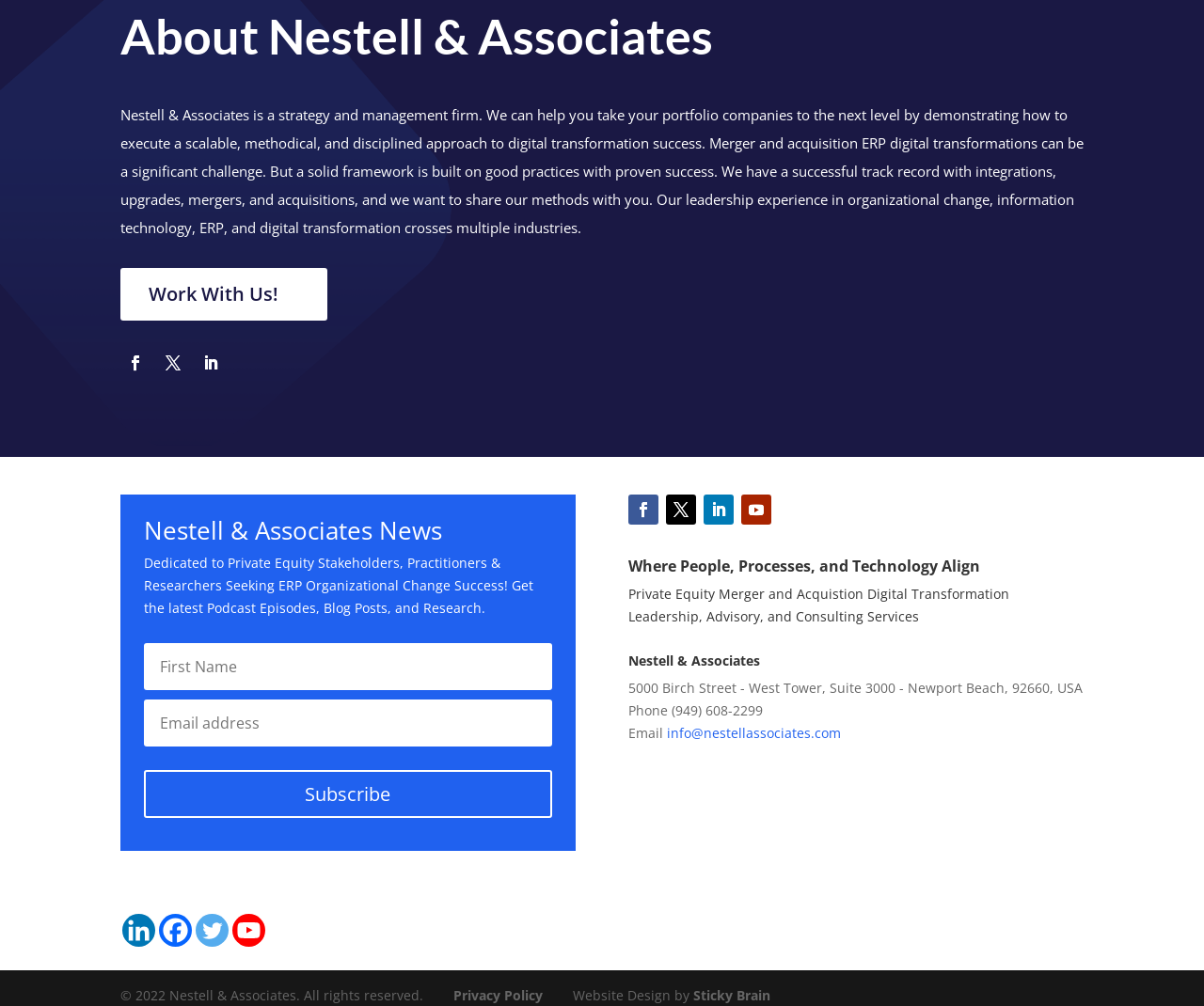Identify the bounding box coordinates of the area that should be clicked in order to complete the given instruction: "Contact Nestell & Associates via email". The bounding box coordinates should be four float numbers between 0 and 1, i.e., [left, top, right, bottom].

[0.554, 0.719, 0.699, 0.737]